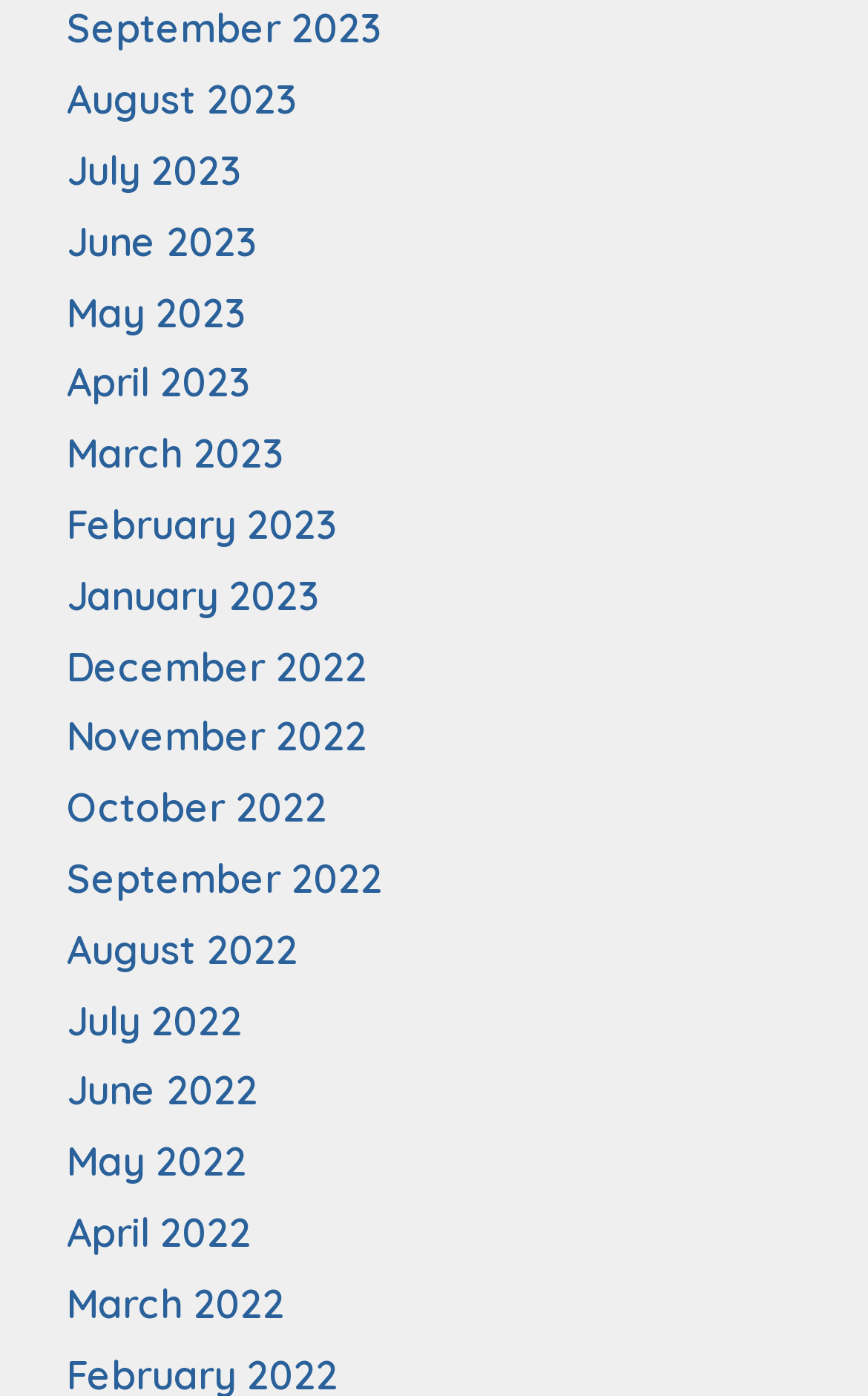Please provide the bounding box coordinates for the element that needs to be clicked to perform the instruction: "Leave a reply". The coordinates must consist of four float numbers between 0 and 1, formatted as [left, top, right, bottom].

None